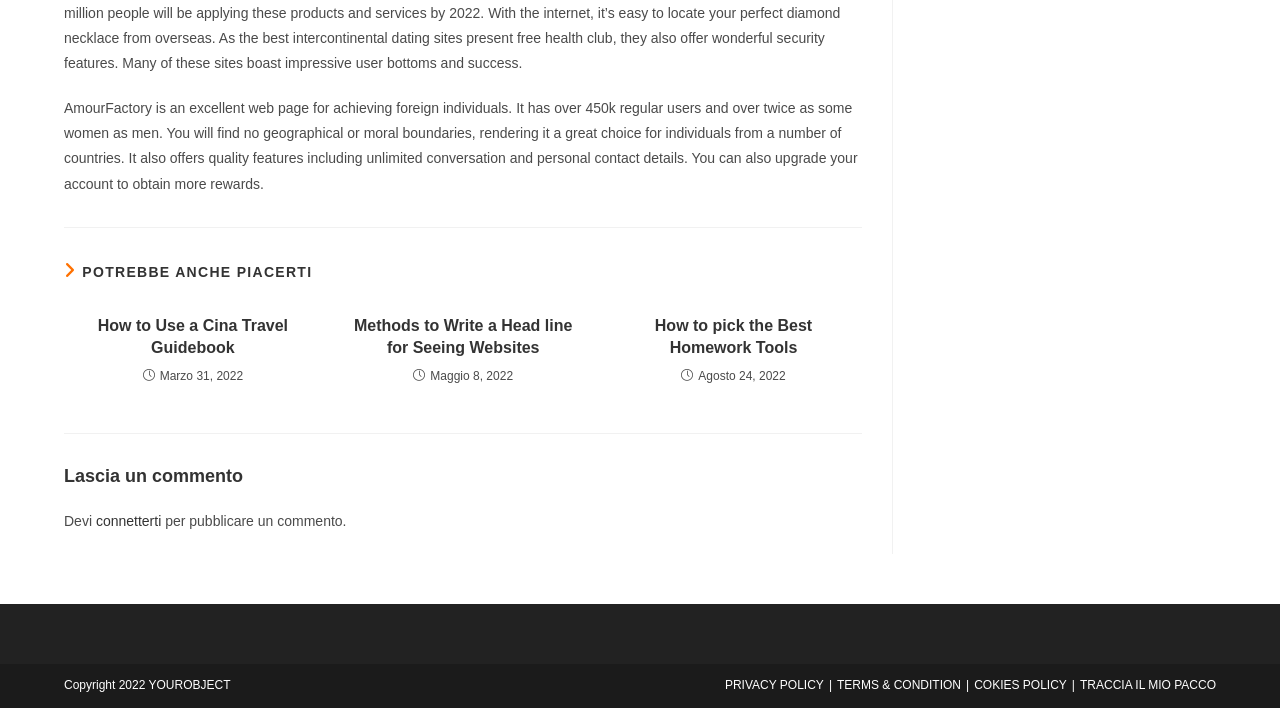Please determine the bounding box coordinates of the element's region to click in order to carry out the following instruction: "Click on 'How to Use a Cina Travel Guidebook'". The coordinates should be four float numbers between 0 and 1, i.e., [left, top, right, bottom].

[0.059, 0.445, 0.242, 0.508]